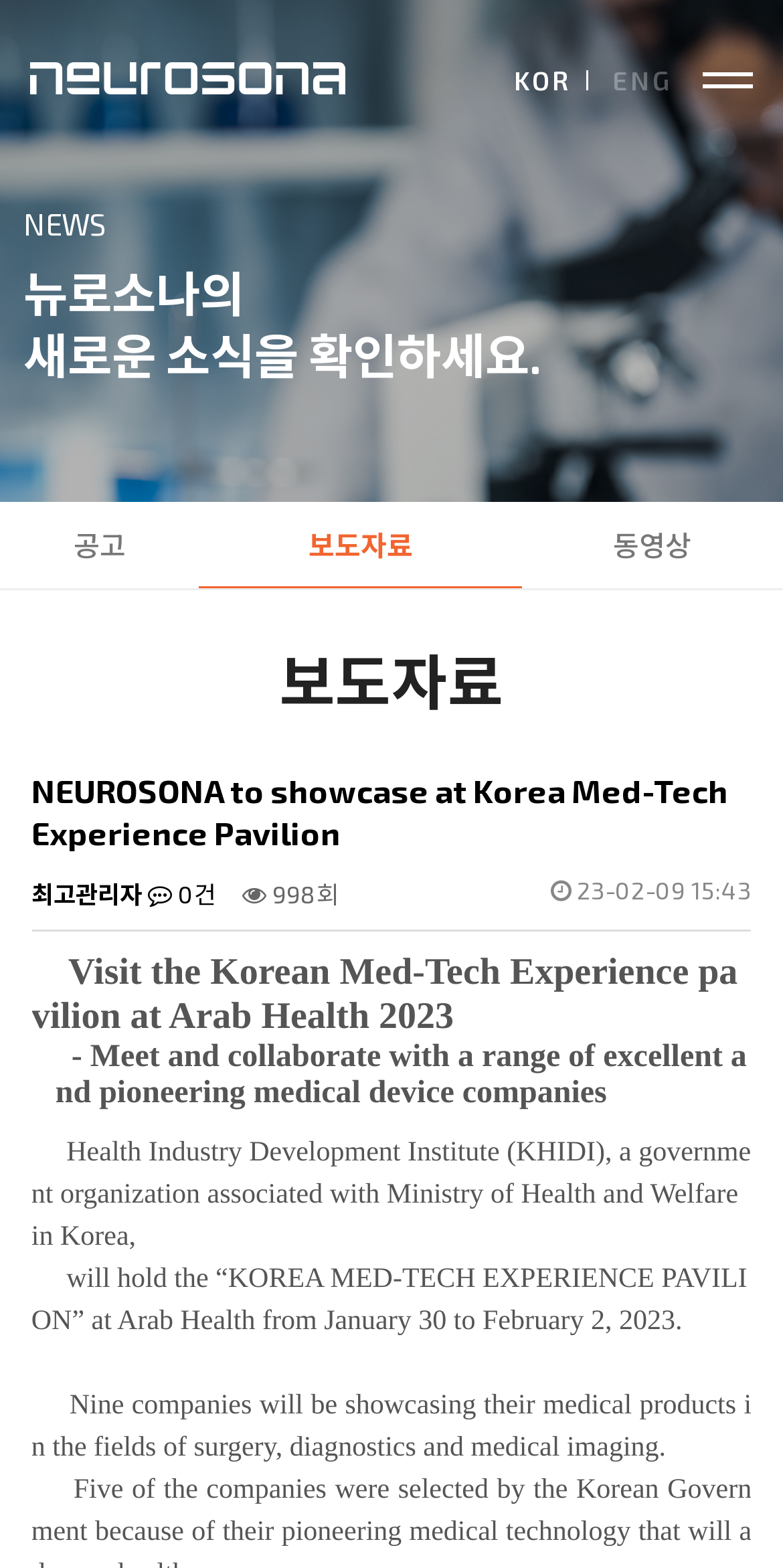How many companies will be participating in the 'KOREA MED-TECH EXPERIENCE PAVILION'?
Relying on the image, give a concise answer in one word or a brief phrase.

Nine